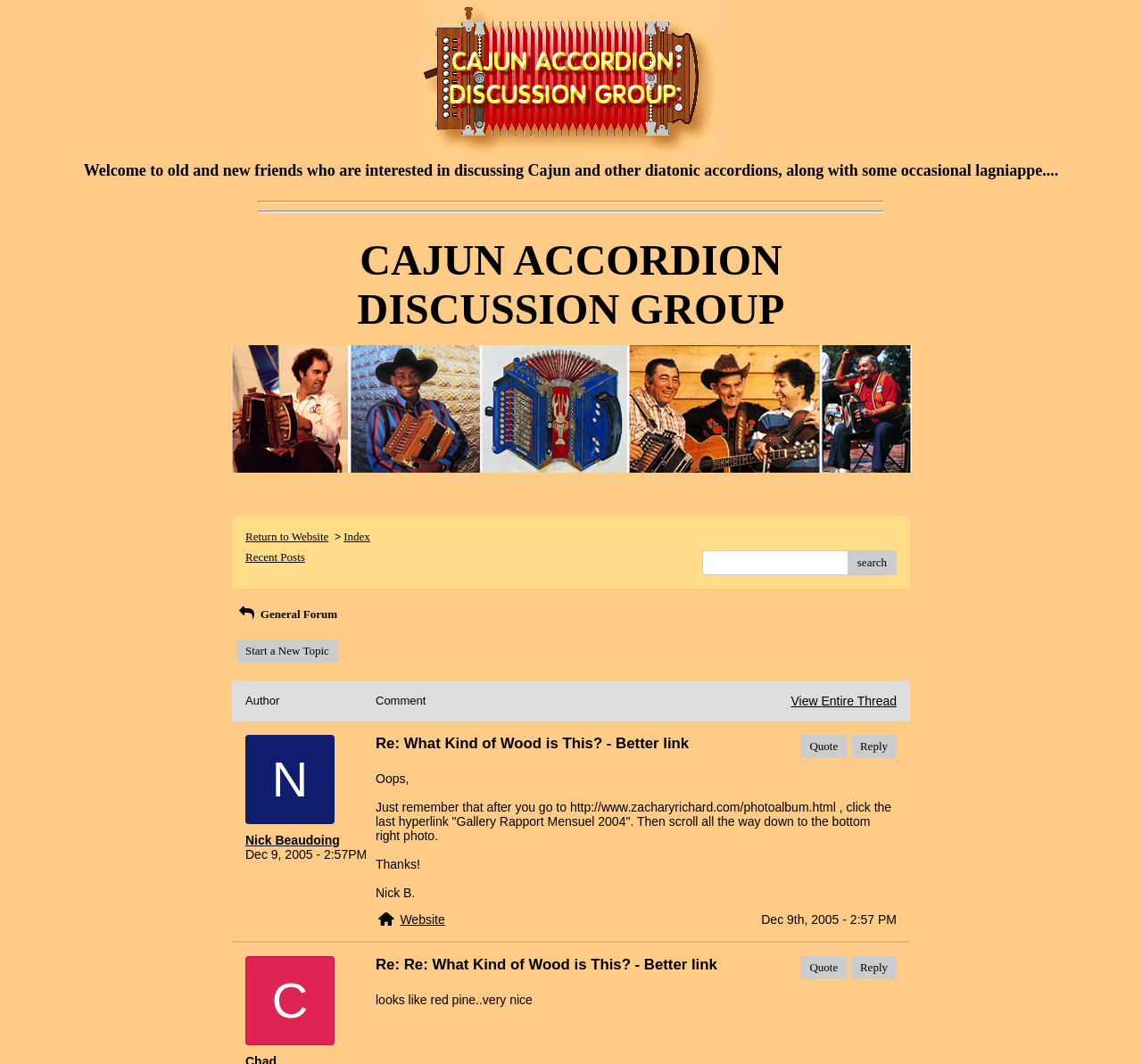Generate a thorough description of the webpage.

This webpage appears to be a discussion forum focused on Cajun and diatonic accordions. At the top, there is a large image taking up about a third of the screen width, followed by a welcome message that spans almost the entire width of the page. Below the welcome message, there are two horizontal separator lines.

The main content area is divided into sections. On the left side, there is a title "CAJUN ACCORDION DISCUSSION GROUP" in a prominent font size. Next to it, there is an image that takes up about half of the screen width. Below the title and image, there are links to "Return to Website", "Index", and "Recent Posts".

On the right side of the page, there is a search bar with a textbox and a "search" button. Below the search bar, there is a section labeled "General Forum" with links to start a new topic and view entire threads. The main discussion area is organized into threads, with each thread displaying the author, comment, and date posted. There are also buttons to quote and reply to each thread.

The threads themselves contain a mix of short and long messages, with some including links and quotes from other users. The page also includes some navigation links at the bottom, such as "Website" and a date stamp. Overall, the page is densely packed with information, but the layout is organized in a way that makes it easy to follow the different threads and discussions.